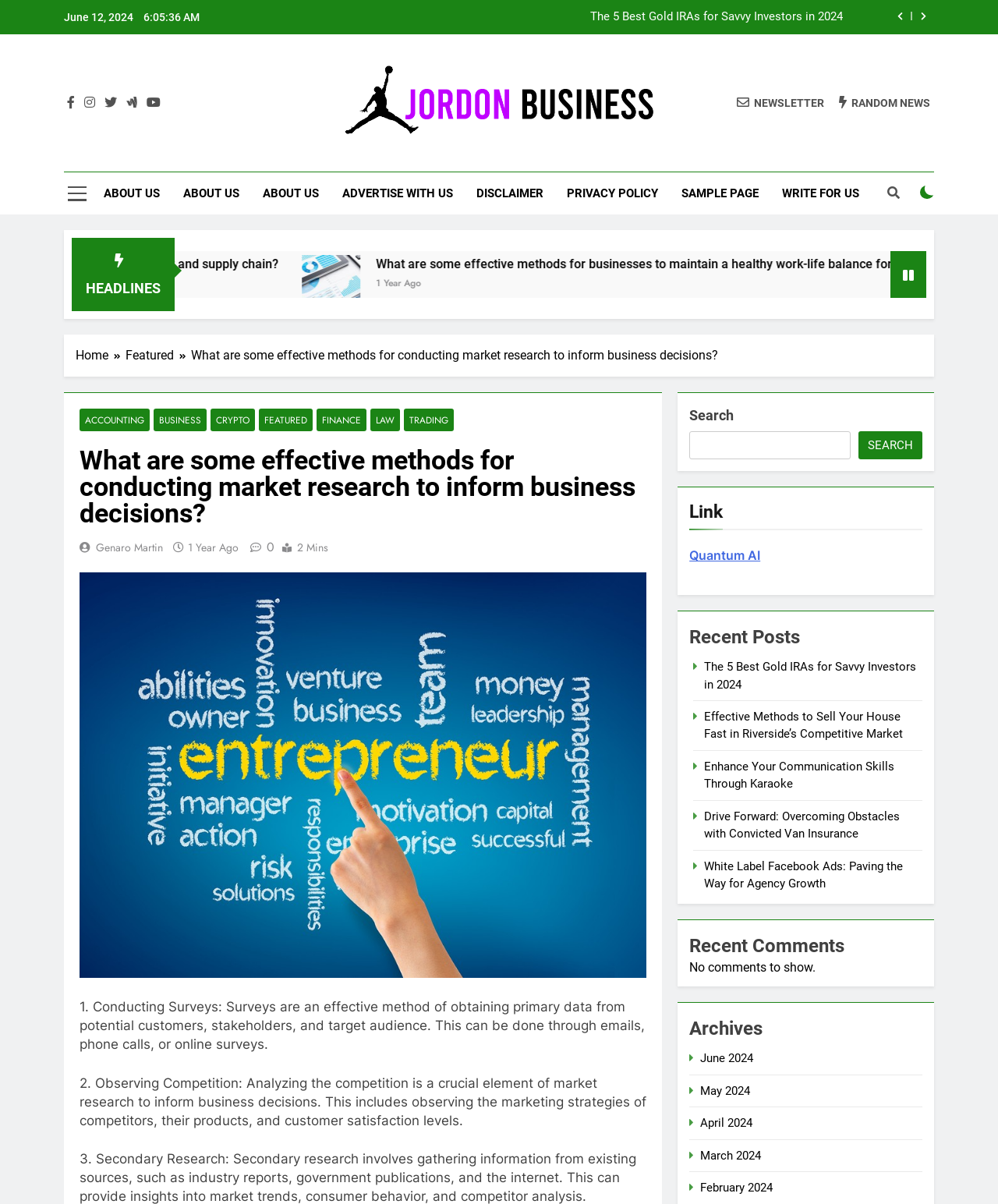Give a short answer using one word or phrase for the question:
What is the topic of the current webpage?

Market research